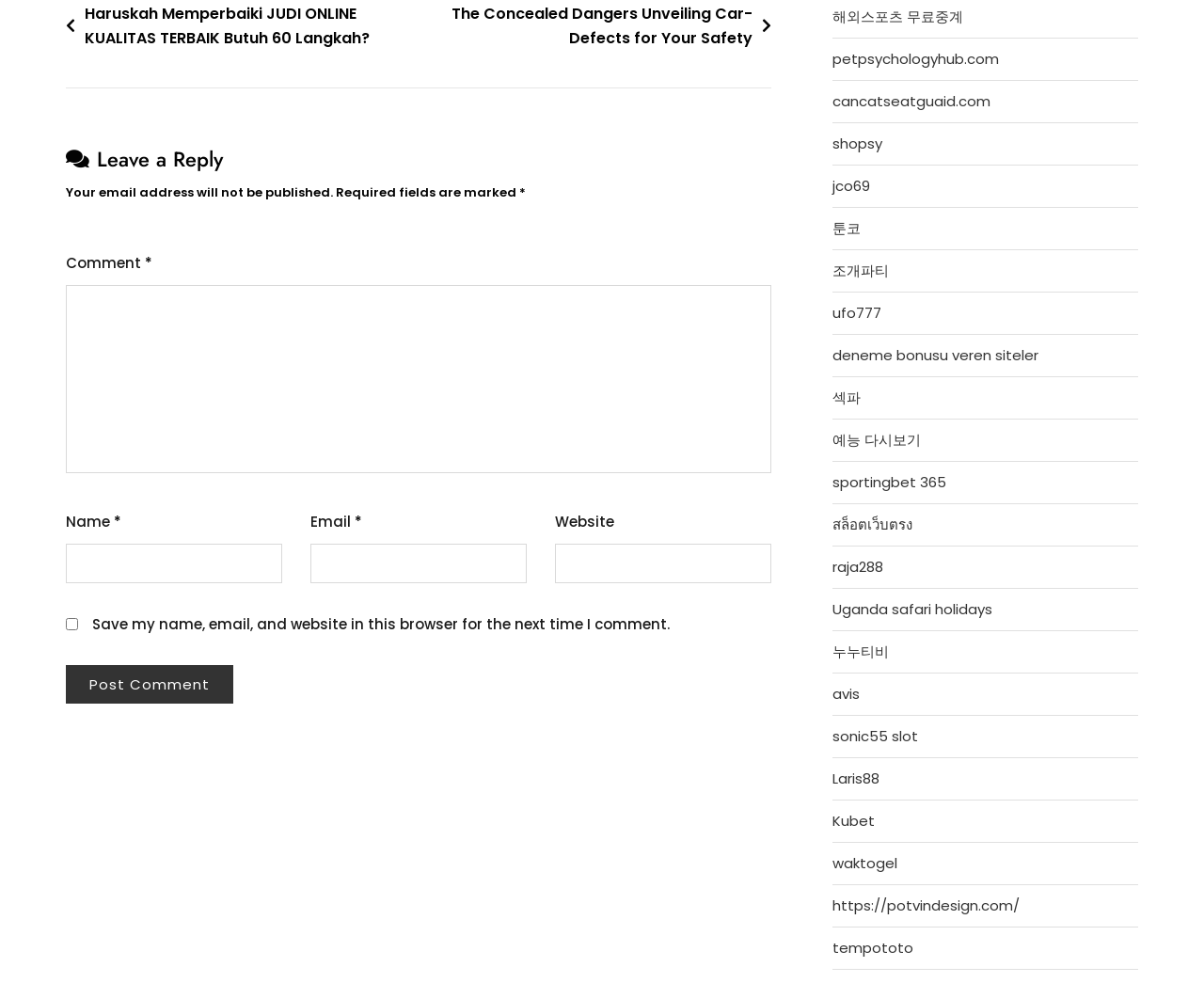Please locate the bounding box coordinates for the element that should be clicked to achieve the following instruction: "Click on the '해외스포츠 무료중계' link". Ensure the coordinates are given as four float numbers between 0 and 1, i.e., [left, top, right, bottom].

[0.691, 0.007, 0.8, 0.027]